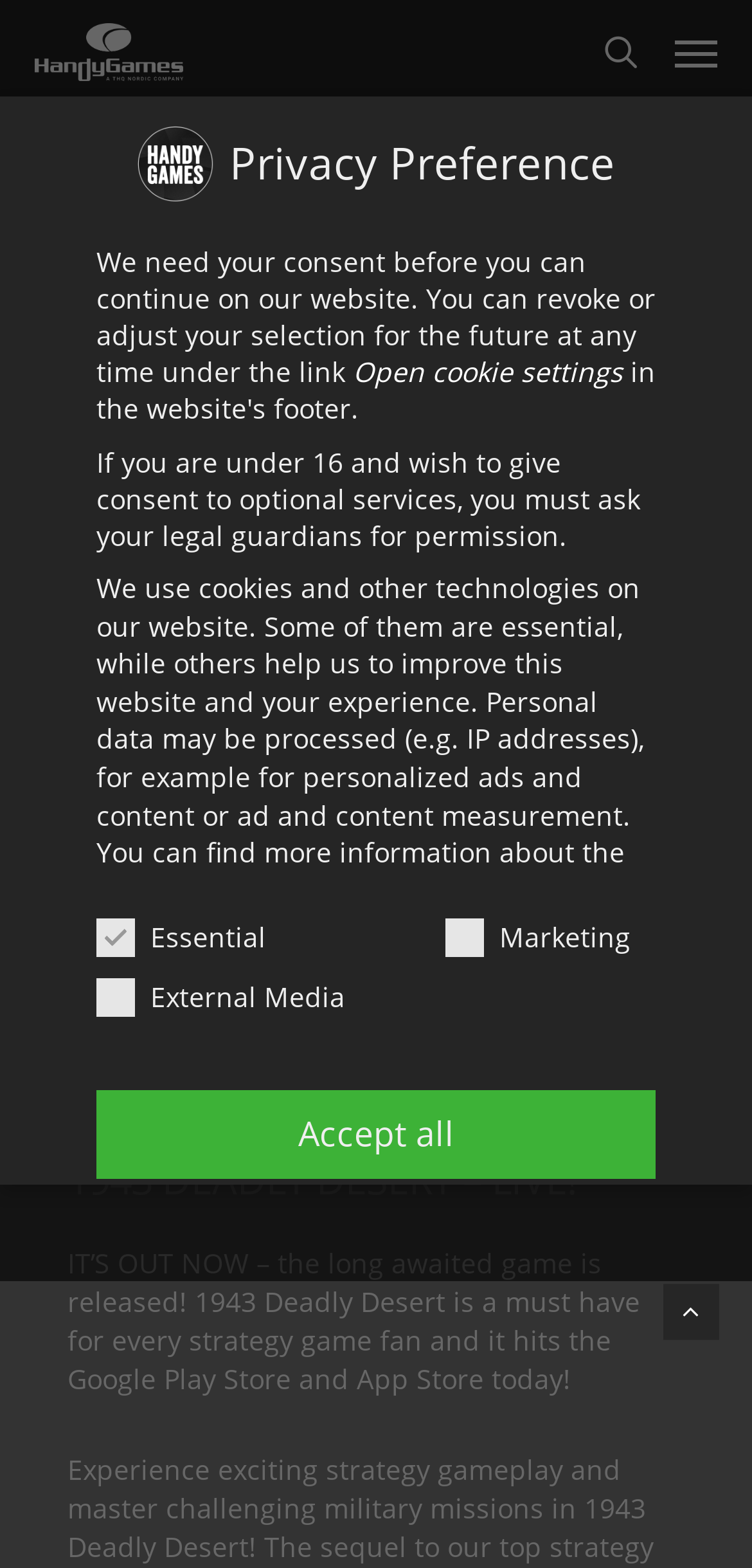Please identify the bounding box coordinates of the clickable area that will fulfill the following instruction: "Search for something". The coordinates should be in the format of four float numbers between 0 and 1, i.e., [left, top, right, bottom].

[0.782, 0.015, 0.869, 0.052]